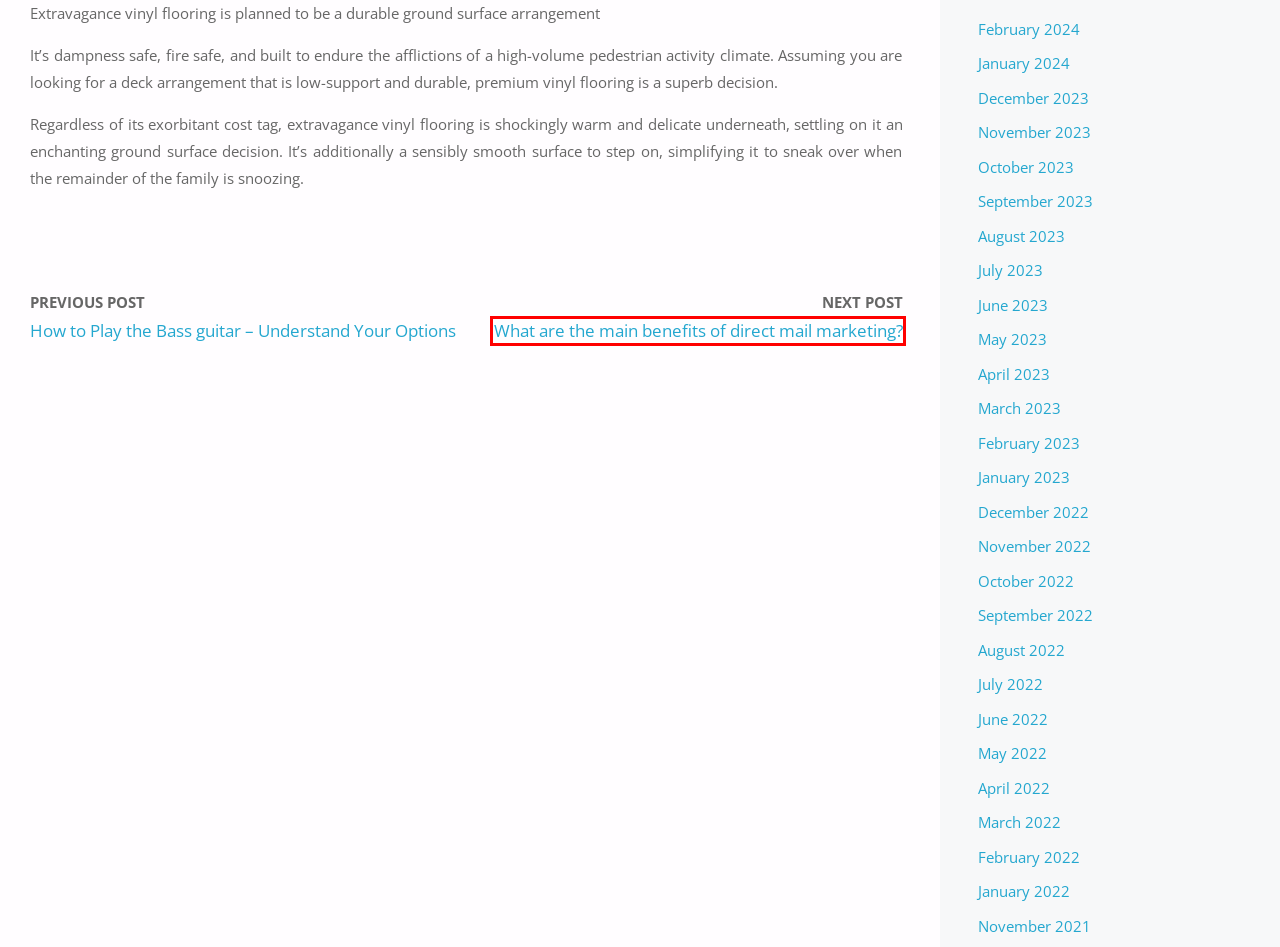Inspect the provided webpage screenshot, concentrating on the element within the red bounding box. Select the description that best represents the new webpage after you click the highlighted element. Here are the candidates:
A. September 2022 – Activities For Sound Life
B. February 2024 – Activities For Sound Life
C. June 2022 – Activities For Sound Life
D. What are the main benefits of direct mail marketing? – Activities For Sound Life
E. September 2023 – Activities For Sound Life
F. October 2022 – Activities For Sound Life
G. July 2023 – Activities For Sound Life
H. May 2022 – Activities For Sound Life

D